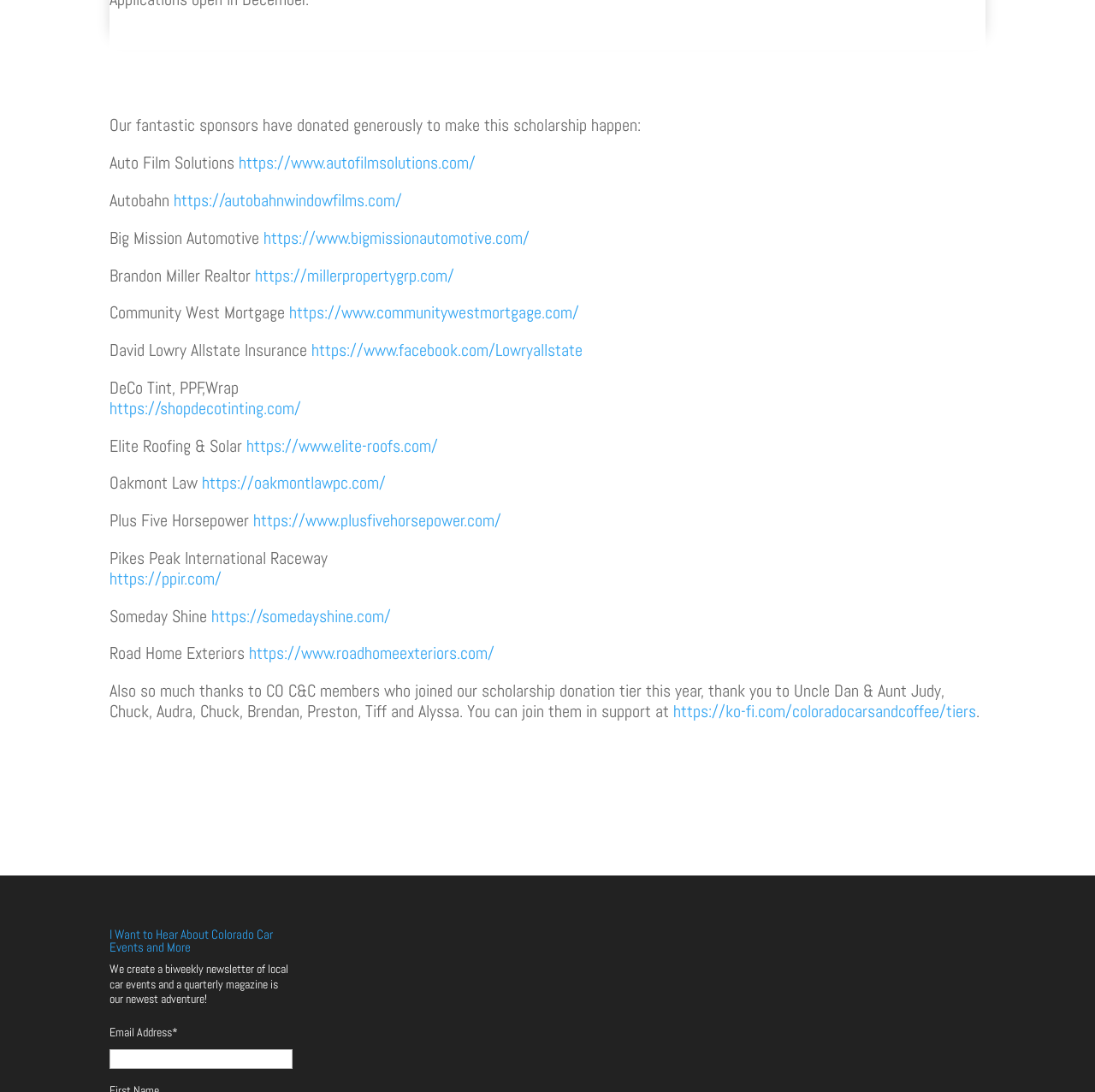Given the element description: "Prevail Fund Case Study", predict the bounding box coordinates of this UI element. The coordinates must be four float numbers between 0 and 1, given as [left, top, right, bottom].

None